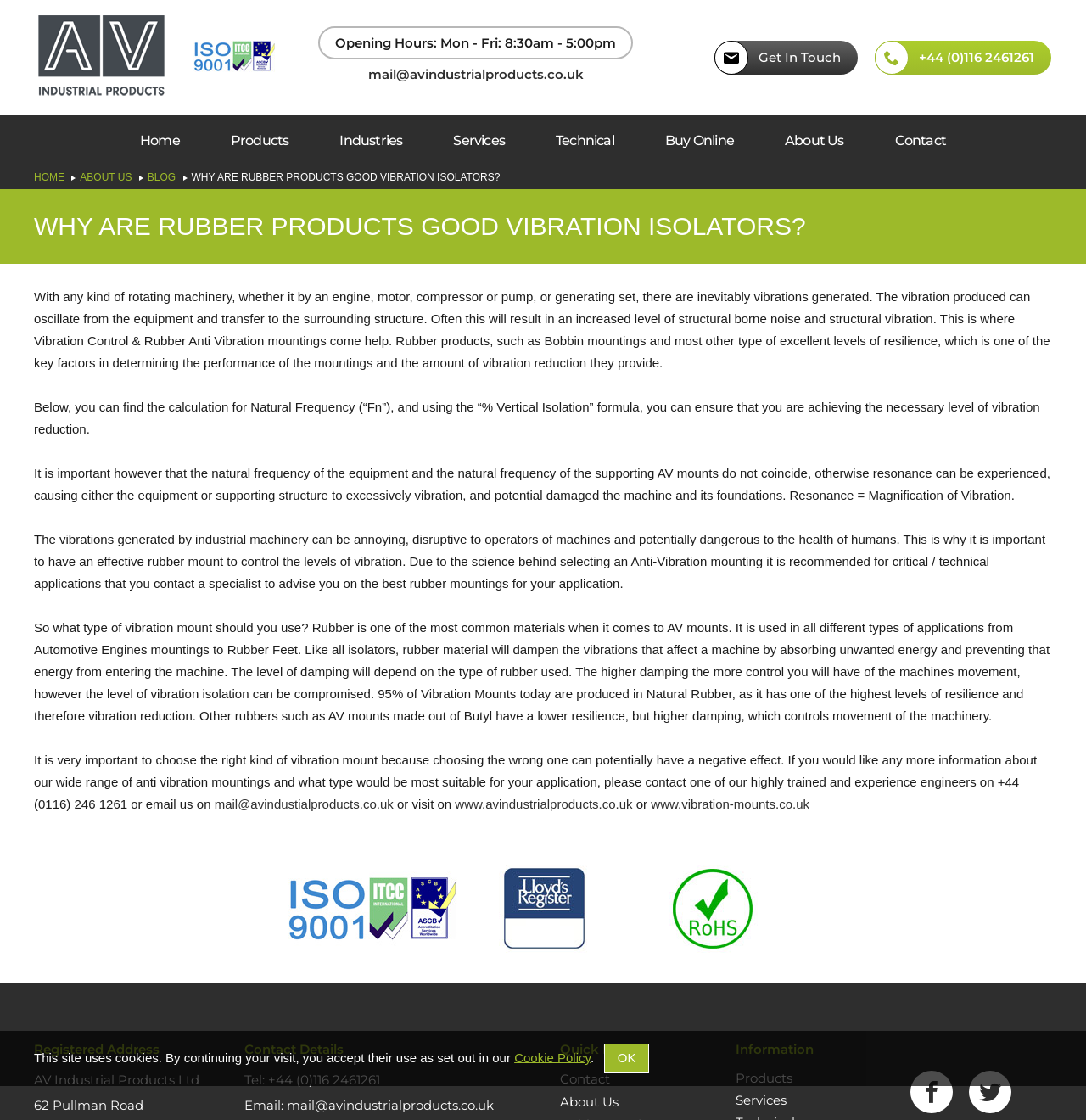Please identify the bounding box coordinates of the element I should click to complete this instruction: 'View 'Class Information''. The coordinates should be given as four float numbers between 0 and 1, like this: [left, top, right, bottom].

None